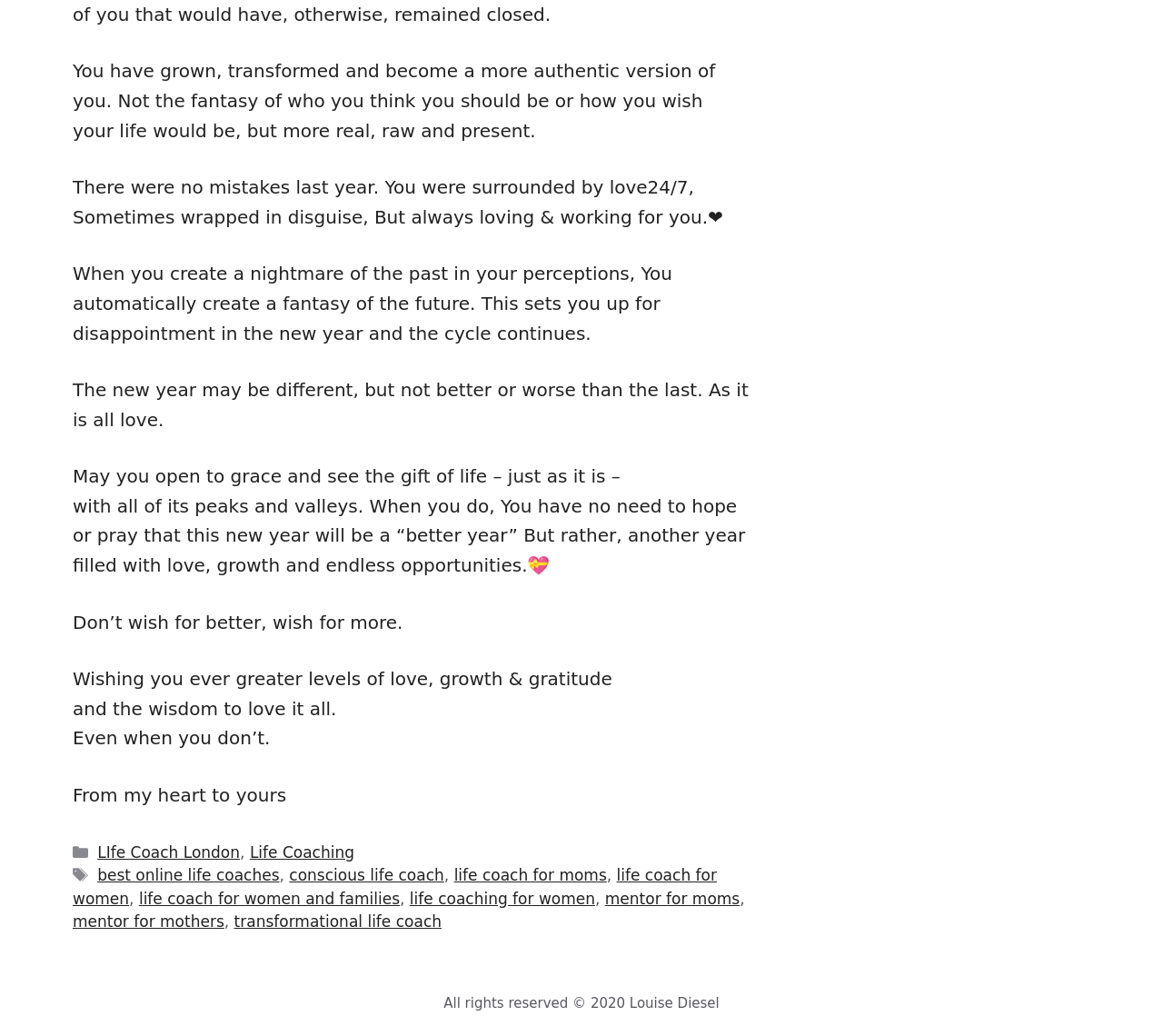Determine the bounding box coordinates of the clickable region to follow the instruction: "Click on 'best online life coaches'".

[0.084, 0.836, 0.24, 0.854]